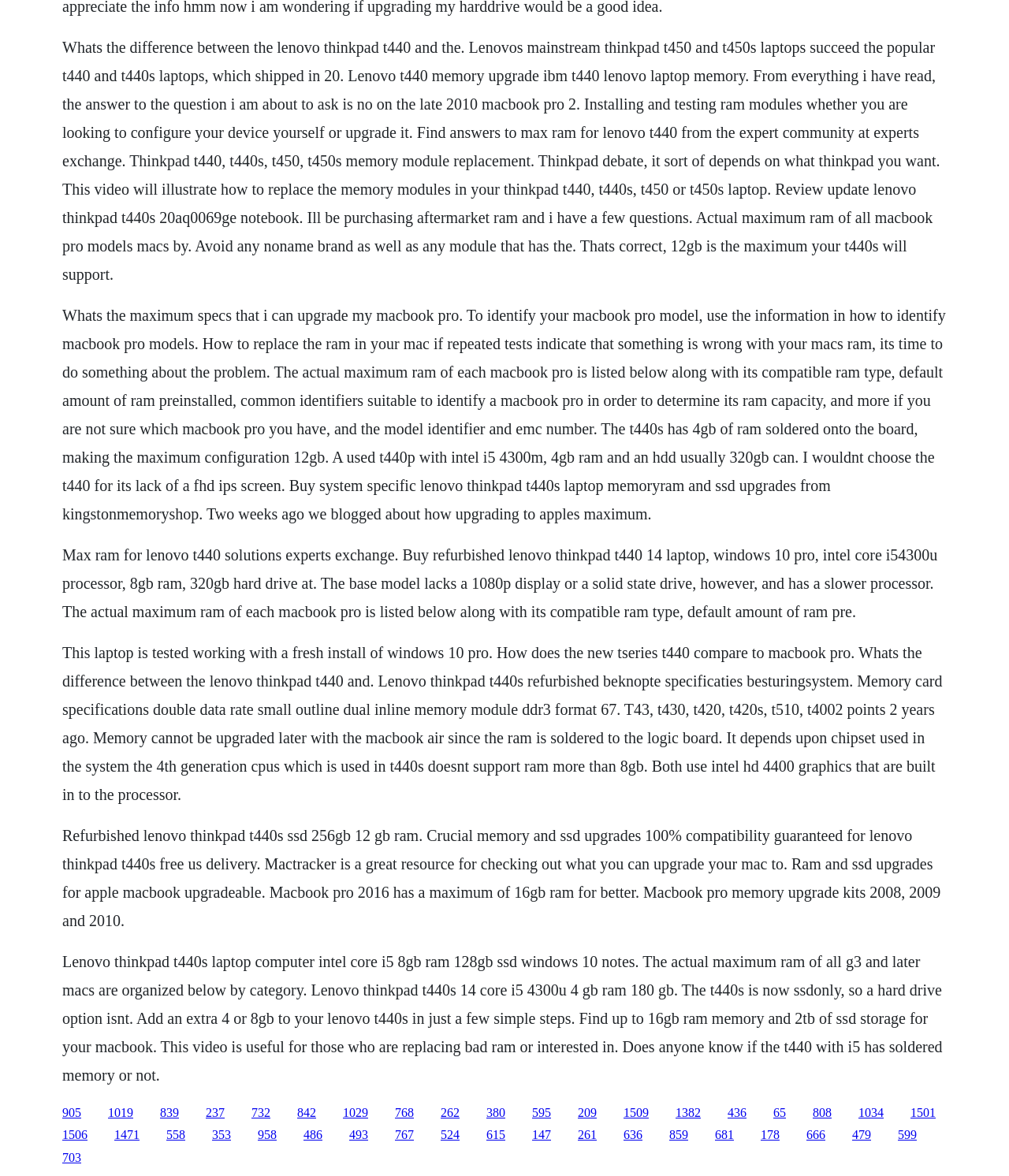Identify the bounding box coordinates of the area that should be clicked in order to complete the given instruction: "Click the link to check refurbished Lenovo ThinkPad T440 14 laptop specifications". The bounding box coordinates should be four float numbers between 0 and 1, i.e., [left, top, right, bottom].

[0.062, 0.464, 0.929, 0.527]